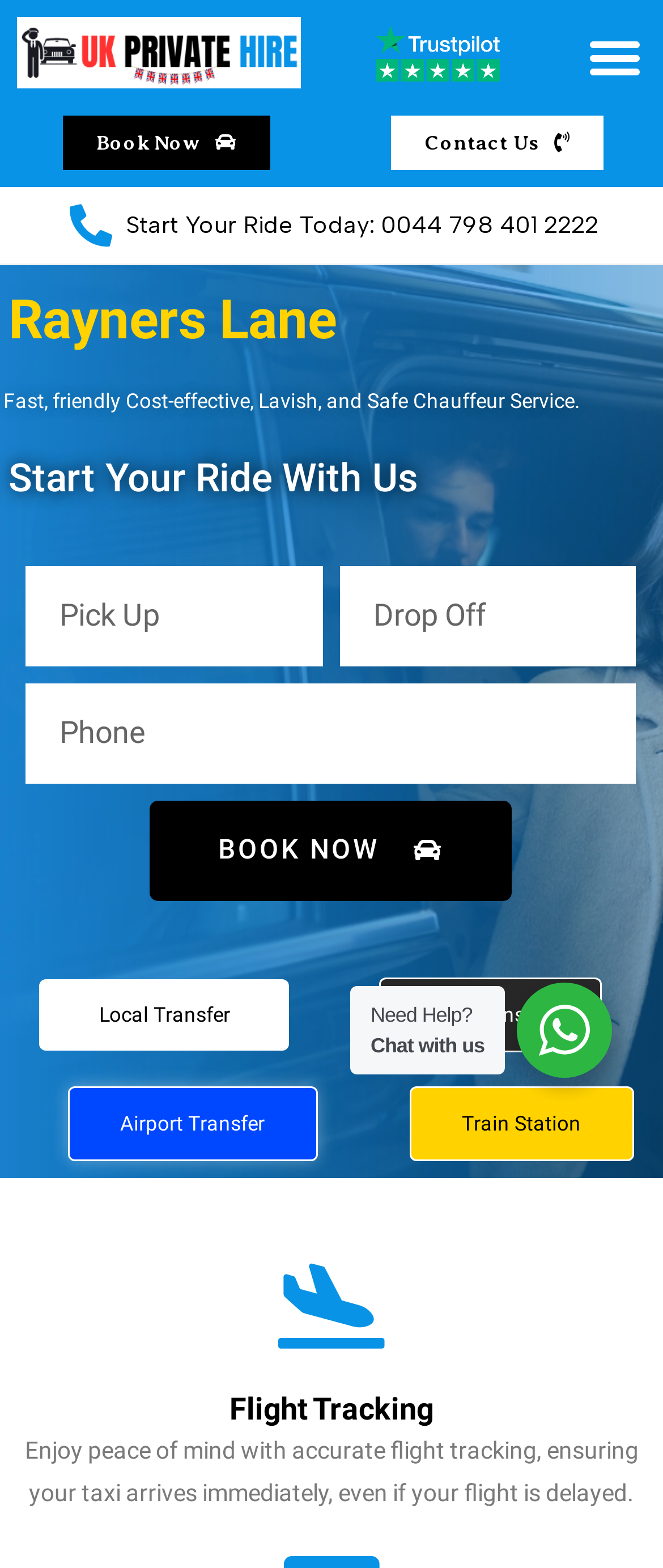Find the bounding box coordinates for the area you need to click to carry out the instruction: "Click the BOOK NOW button". The coordinates should be four float numbers between 0 and 1, indicated as [left, top, right, bottom].

[0.227, 0.51, 0.771, 0.574]